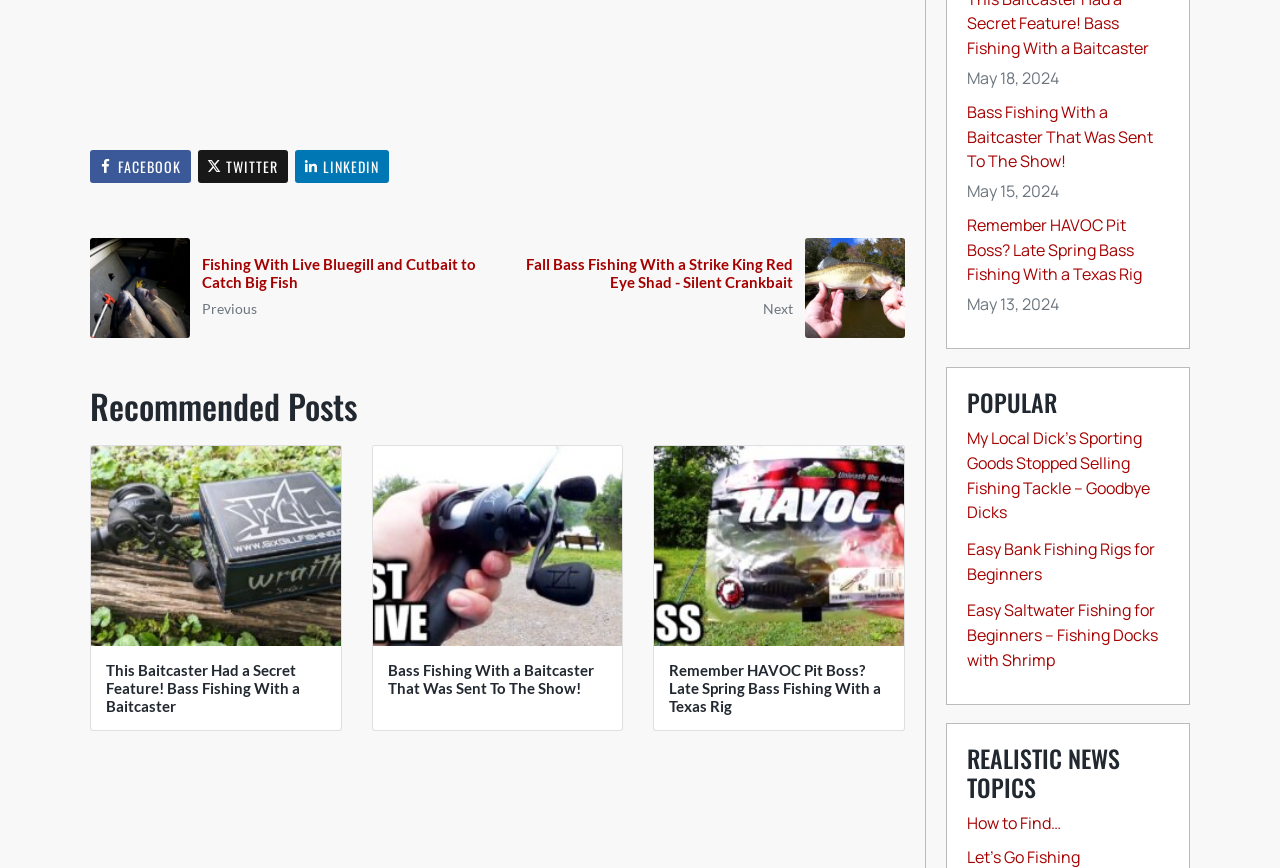Bounding box coordinates are specified in the format (top-left x, top-left y, bottom-right x, bottom-right y). All values are floating point numbers bounded between 0 and 1. Please provide the bounding box coordinate of the region this sentence describes: name="subscribe" value="Subscribe"

None